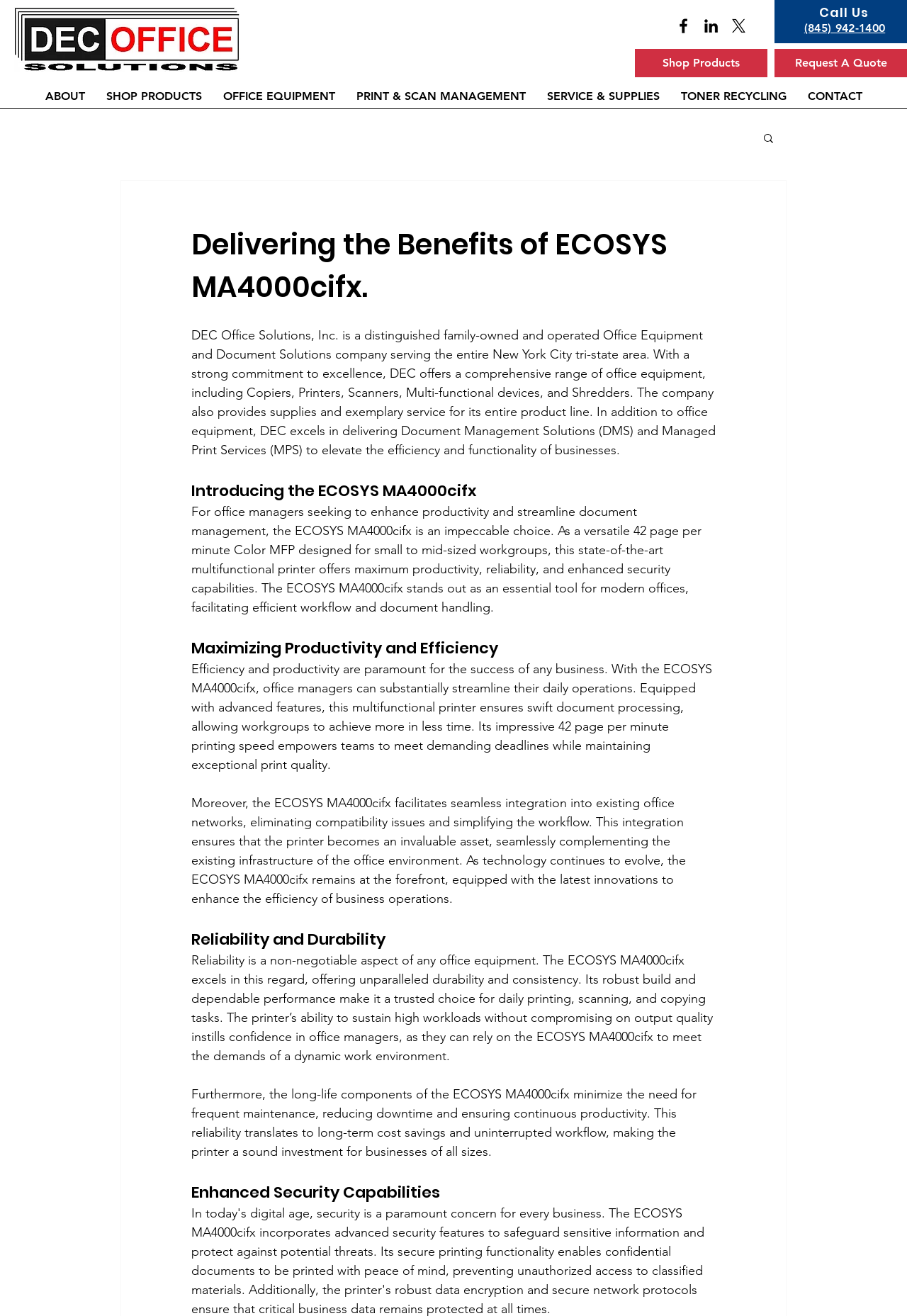What is the phone number?
Give a one-word or short phrase answer based on the image.

(845) 942-1400